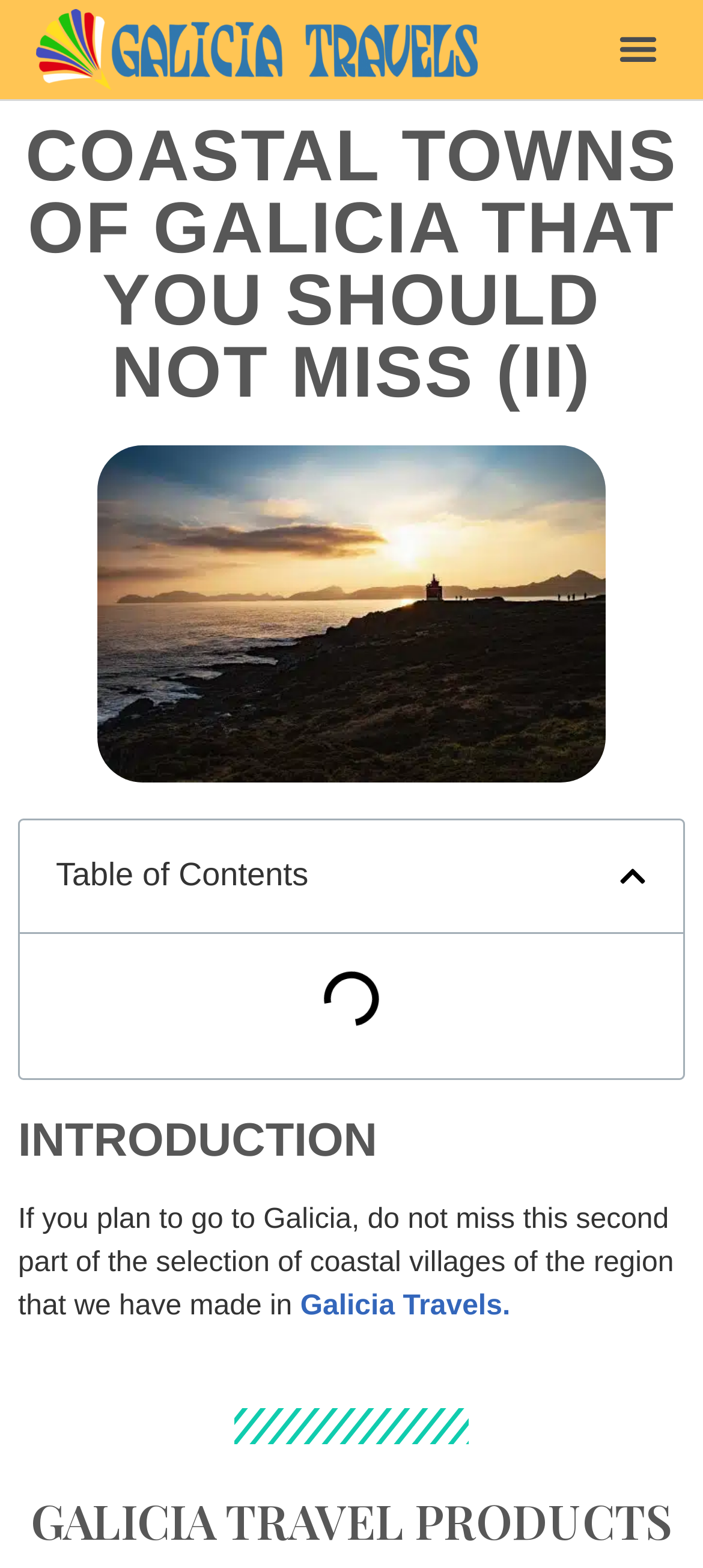What is the name of the region being discussed?
With the help of the image, please provide a detailed response to the question.

The region being discussed is Galicia, which can be inferred from the text 'If you plan to go to Galicia, do not miss this second part of the selection of coastal villages of the region that we have made in'.